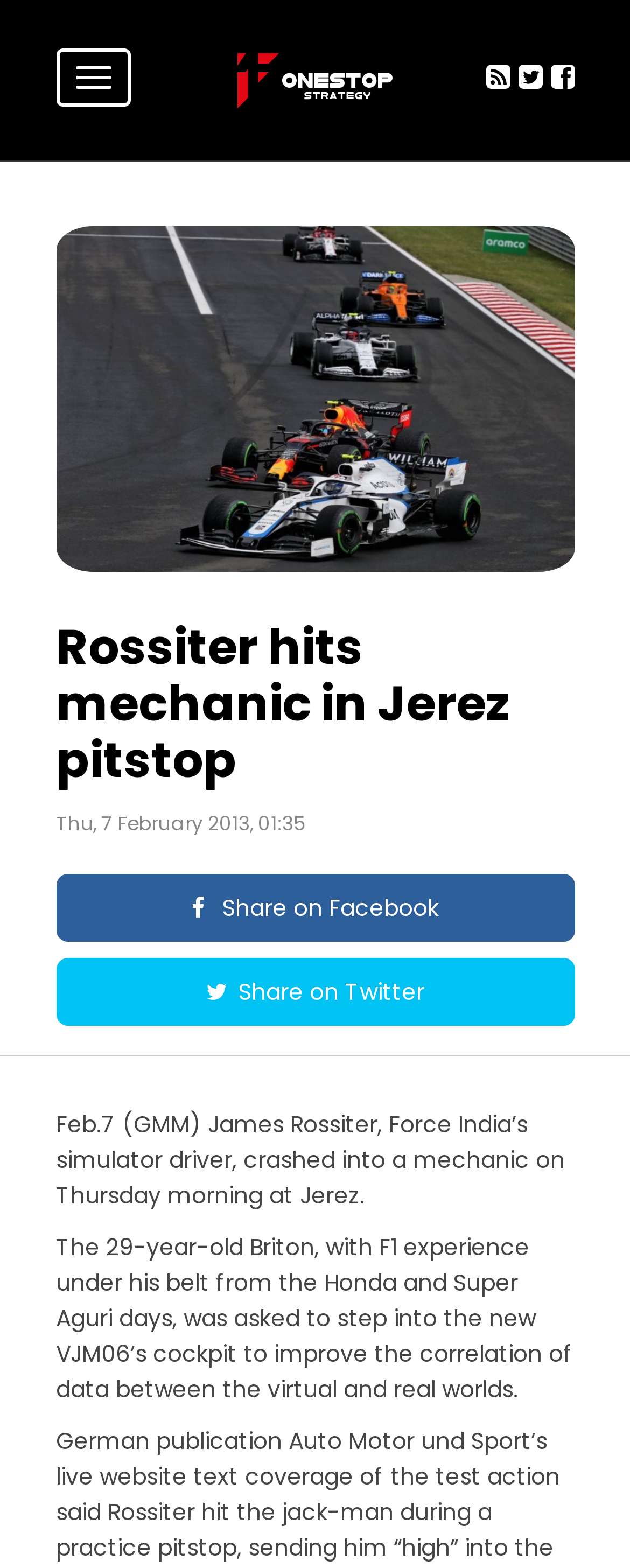Please locate and generate the primary heading on this webpage.

Rossiter hits mechanic in Jerez pitstop